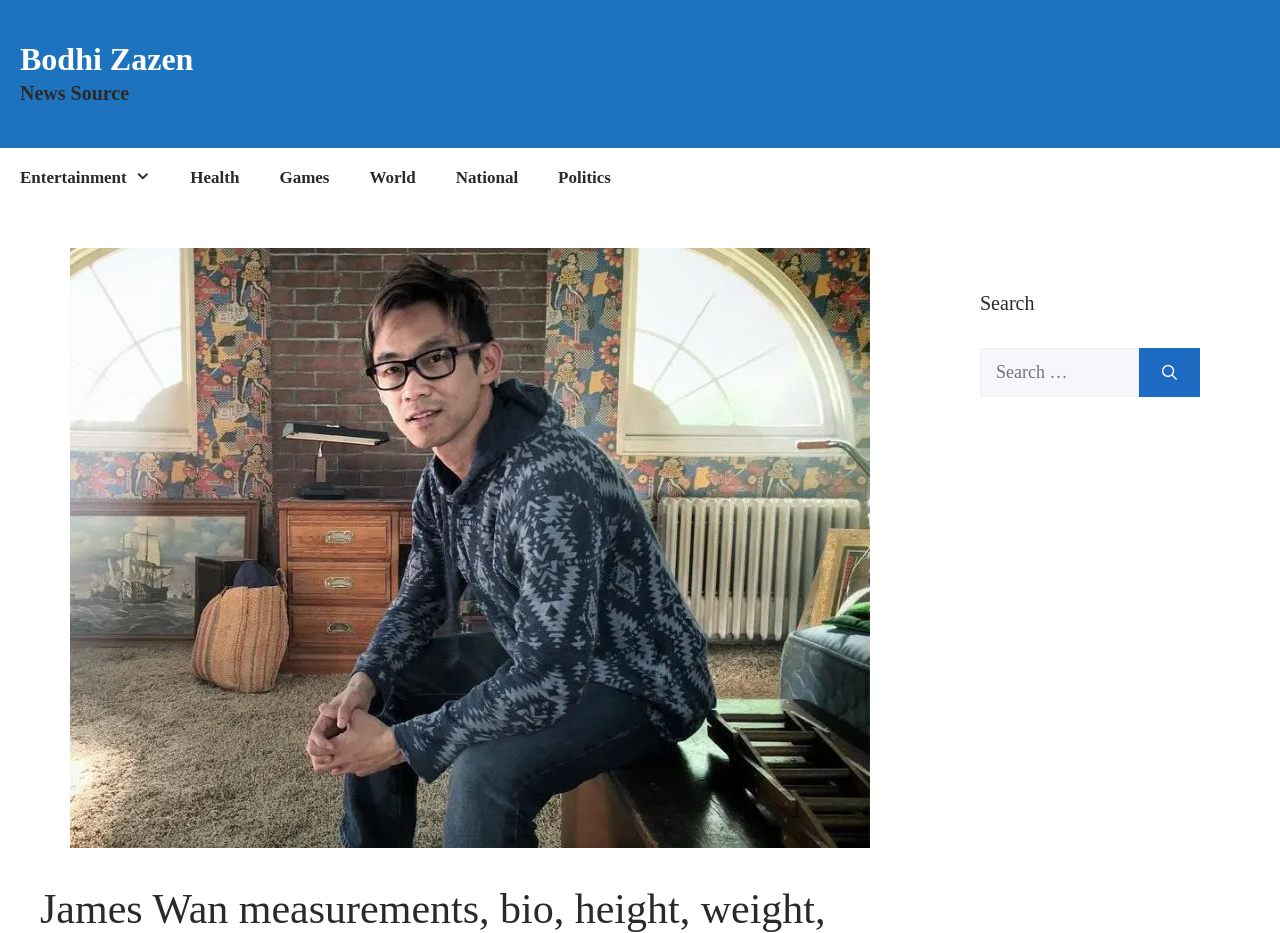Locate the bounding box coordinates of the clickable part needed for the task: "Click on the Entertainment link".

[0.0, 0.159, 0.133, 0.223]